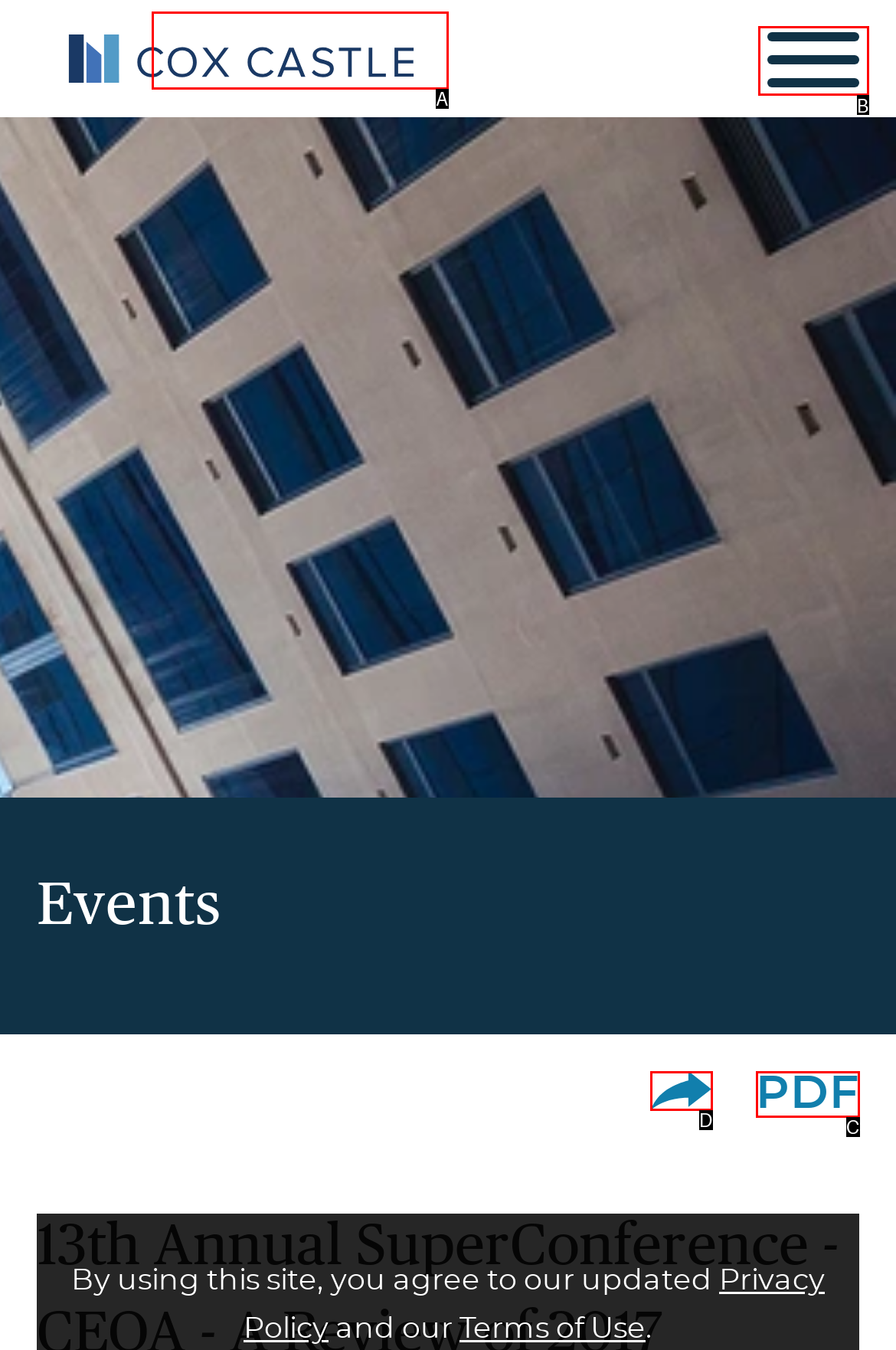From the given choices, identify the element that matches: Jump to Page
Answer with the letter of the selected option.

A